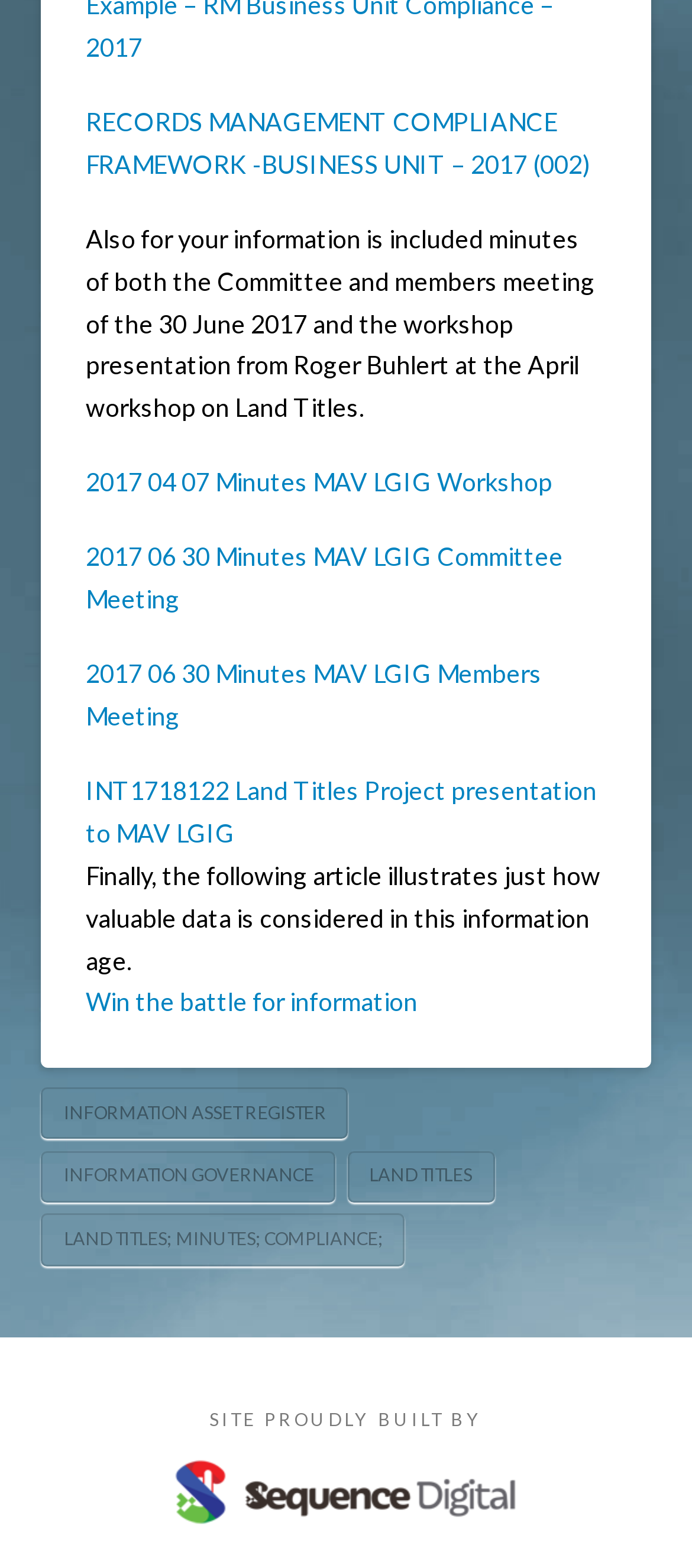Please locate the bounding box coordinates for the element that should be clicked to achieve the following instruction: "Download 2017 04 07 minutes MAV LGIG workshop". Ensure the coordinates are given as four float numbers between 0 and 1, i.e., [left, top, right, bottom].

[0.124, 0.298, 0.798, 0.317]